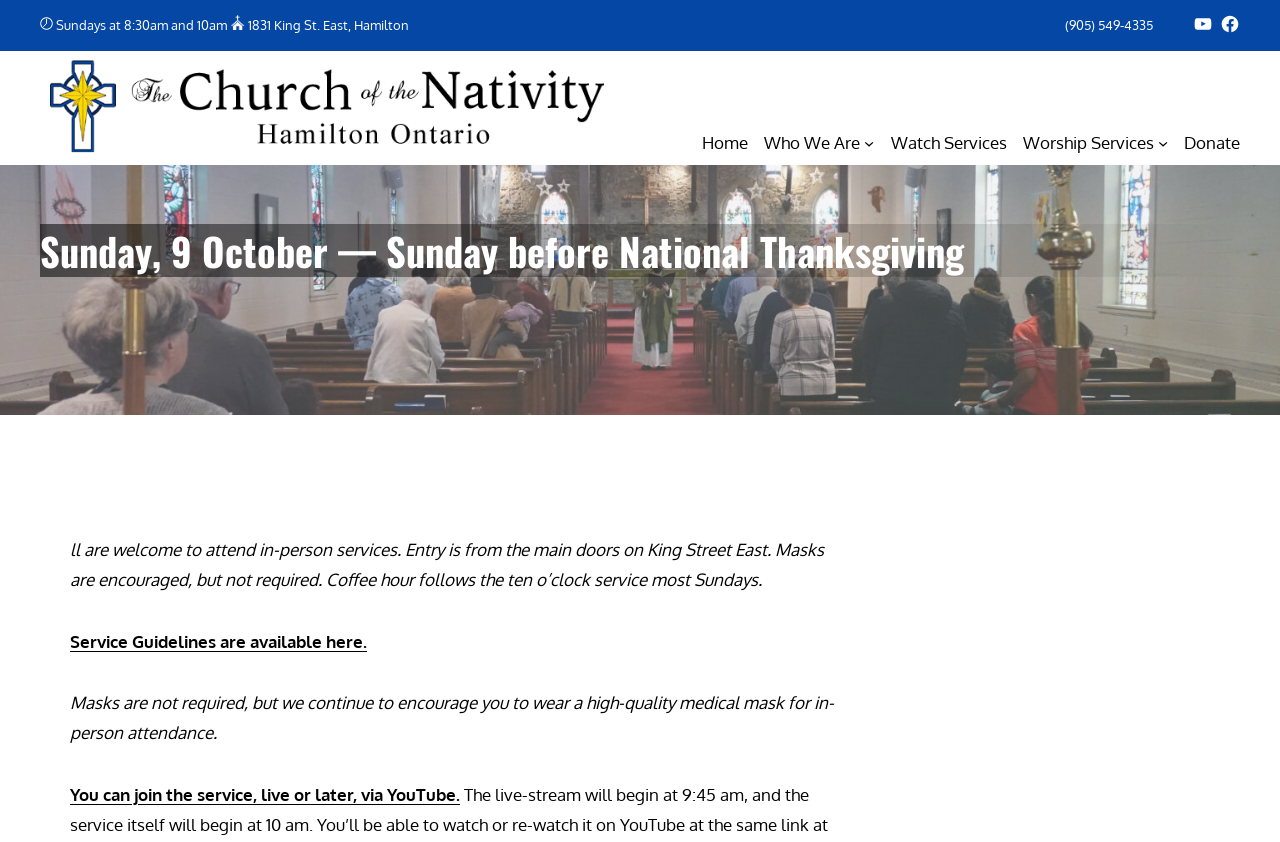Locate the bounding box coordinates of the element that should be clicked to fulfill the instruction: "Click the Facebook Icon link".

[0.953, 0.017, 0.969, 0.04]